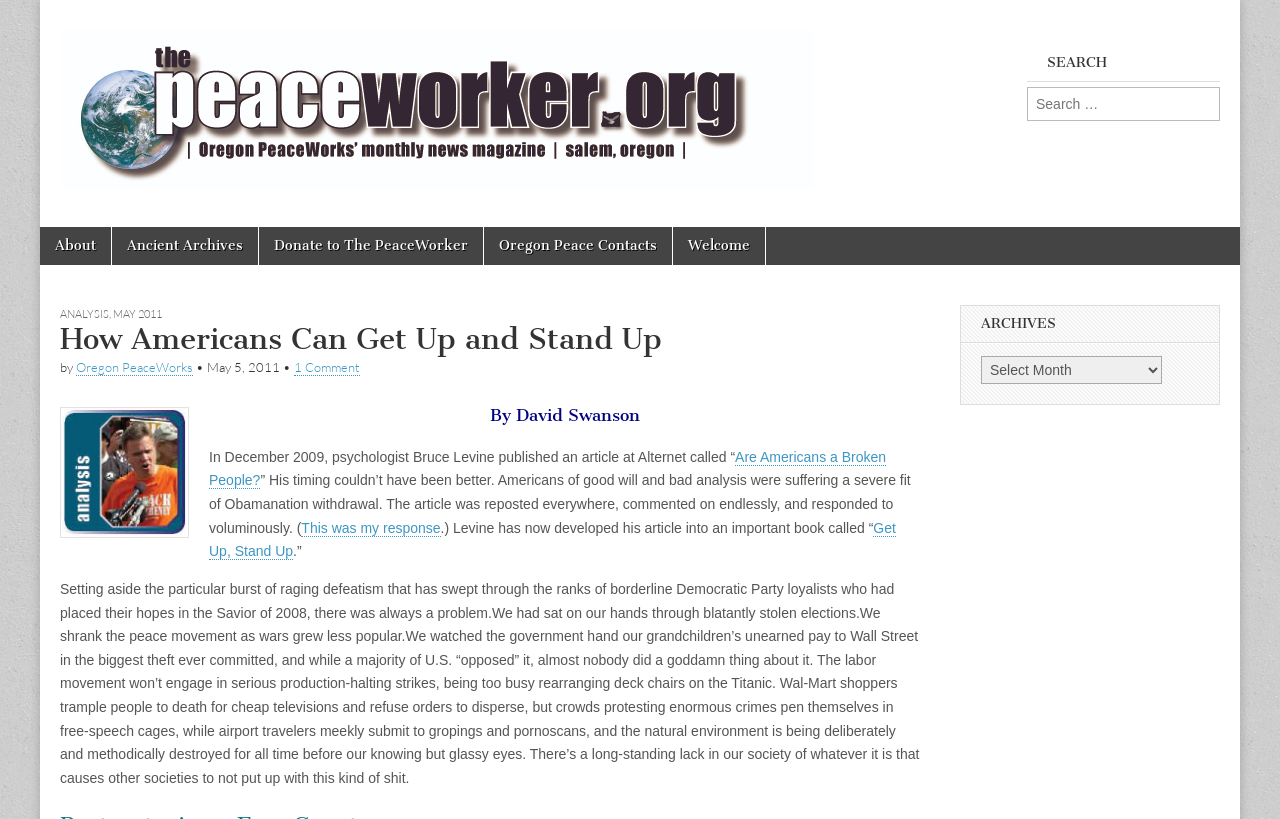Could you find the bounding box coordinates of the clickable area to complete this instruction: "Donate to The PeaceWorker"?

[0.202, 0.277, 0.377, 0.323]